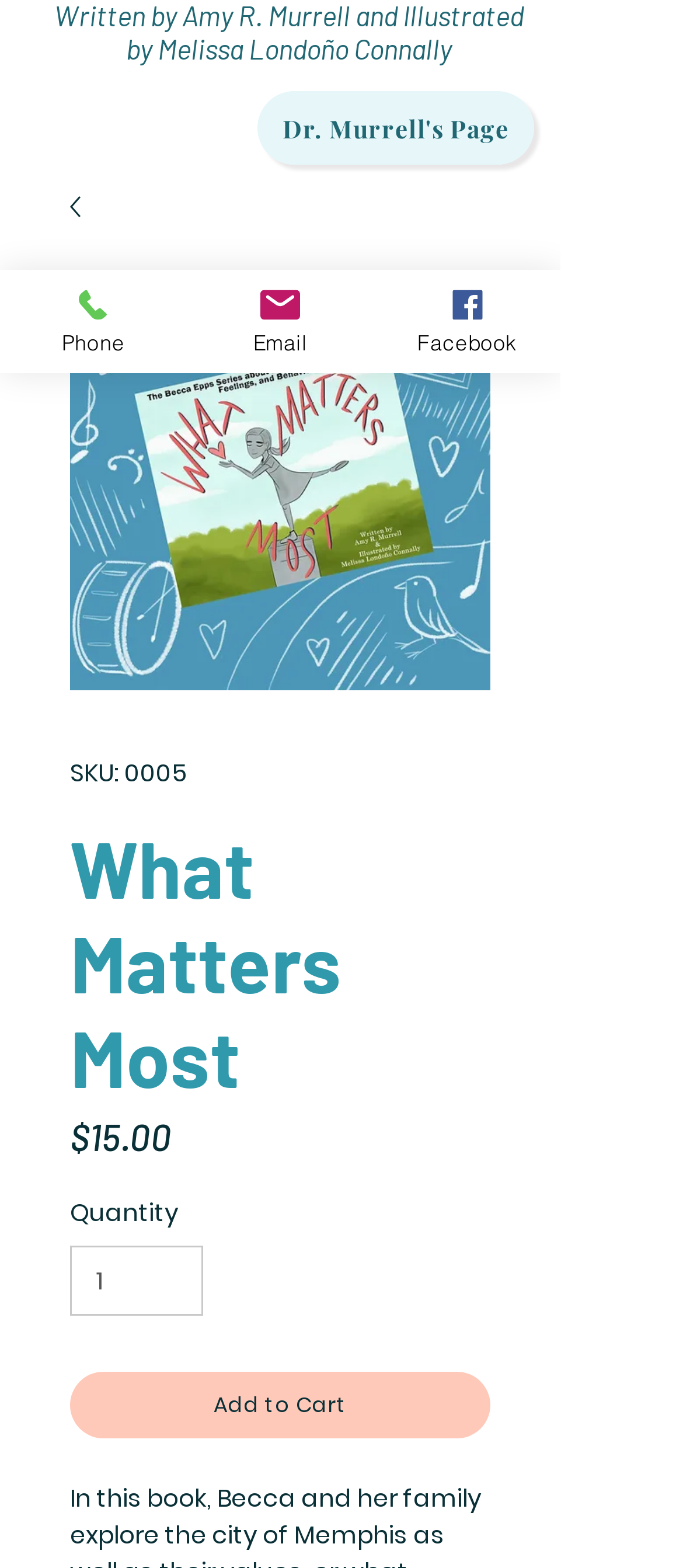Based on the element description Phone, identify the bounding box coordinates for the UI element. The coordinates should be in the format (top-left x, top-left y, bottom-right x, bottom-right y) and within the 0 to 1 range.

[0.0, 0.172, 0.274, 0.238]